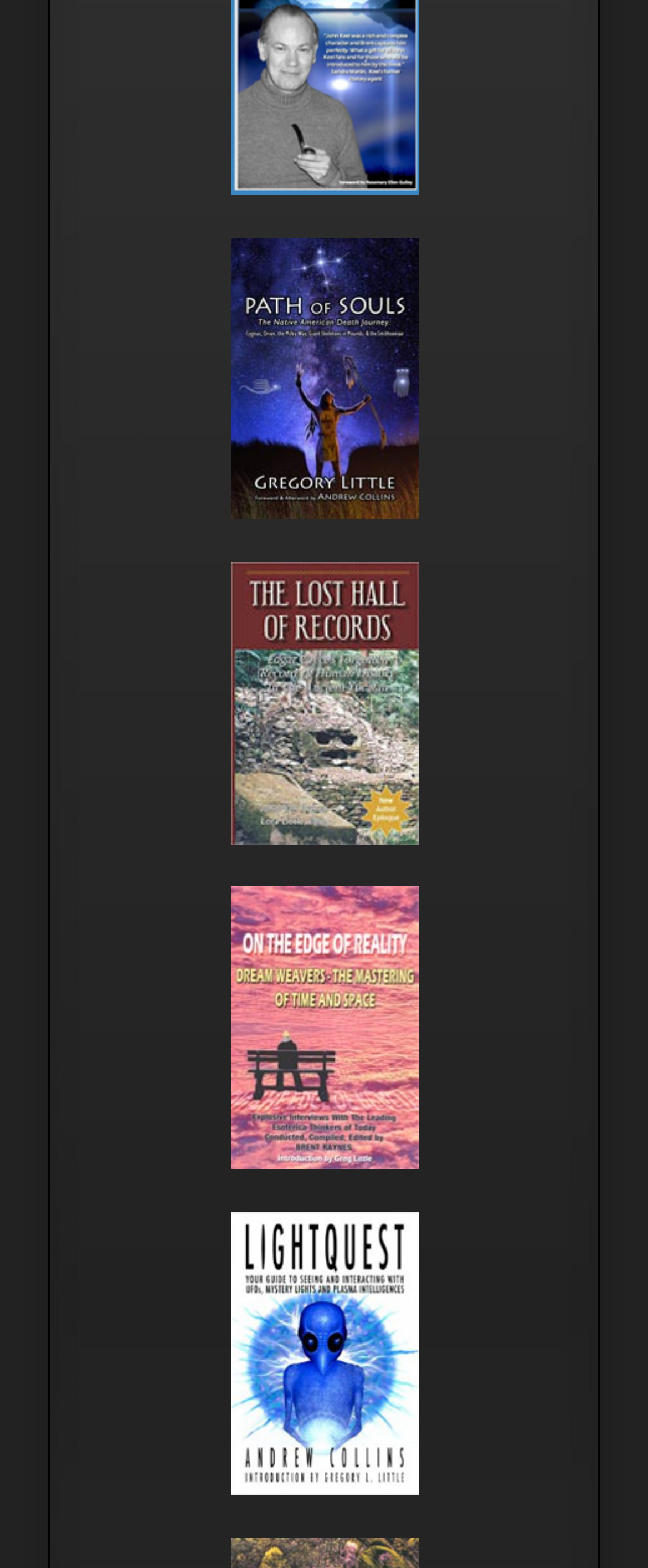What is the title of the first book?
Analyze the screenshot and provide a detailed answer to the question.

The first link on the webpage has the text 'John-Keel-Myths-Ongoing-Mysteries', which appears to be the title of a book.